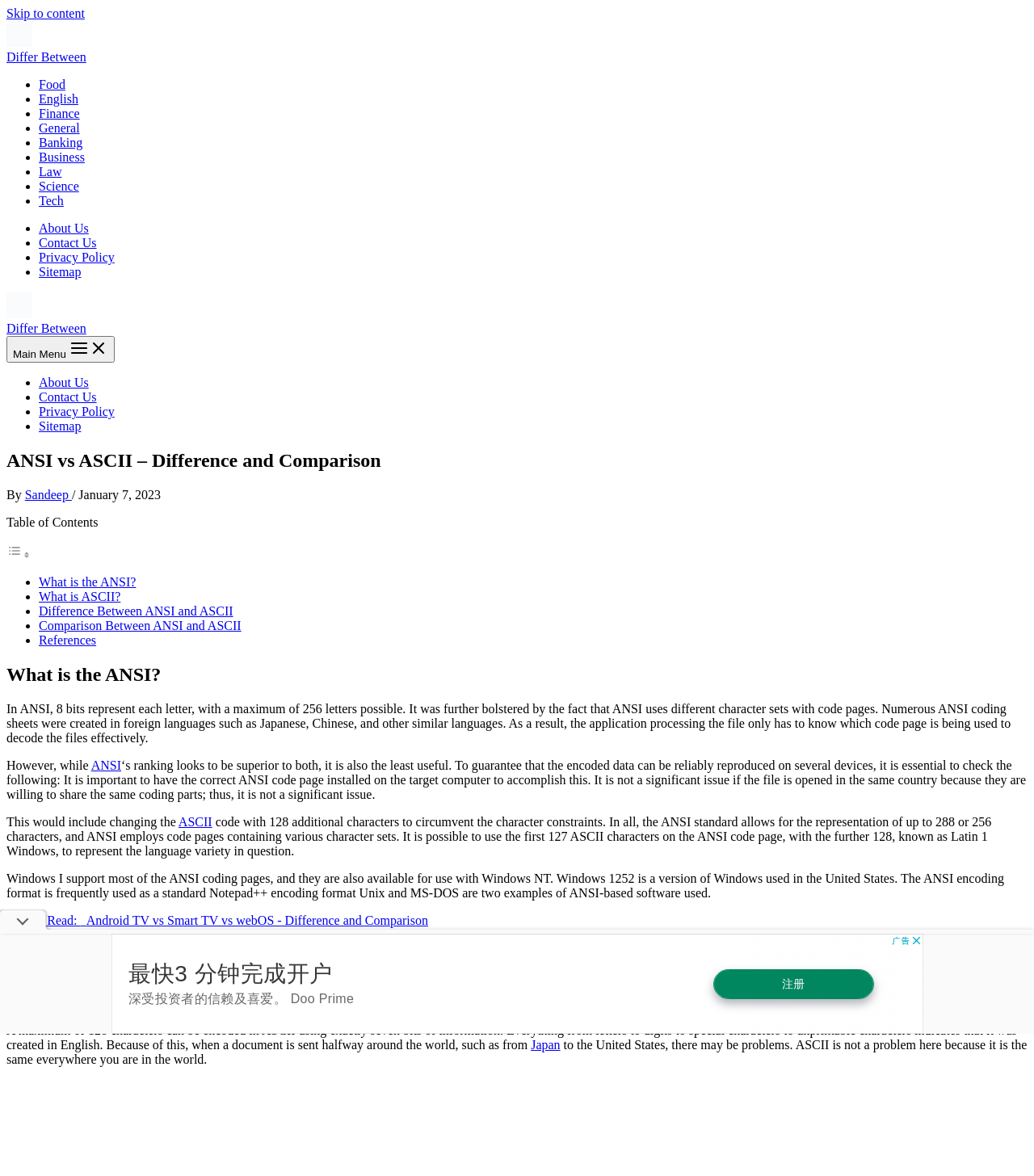Answer the question below with a single word or a brief phrase: 
What is the title of the first section?

What is the ANSI?